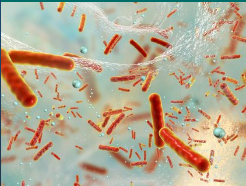Describe all the elements in the image extensively.

This image visually represents a microscopic view of bacteria, depicted as elongated, rod-shaped organisms varying in shades of red, set against a light, textured background. The scene is richly detailed, highlighting the dynamic and diverse nature of bacterial life, with individual elements surrounded by smaller particles that suggest a fluid environment. This illustration aligns with the topic of biofilms, as referenced in the surrounding context, indicating the presence of microorganisms that adhere to surfaces in aquatic or biological systems. The image serves to enhance discussions in microbiology, particularly regarding the significance of bacteria in various ecosystems and their roles in health and disease.